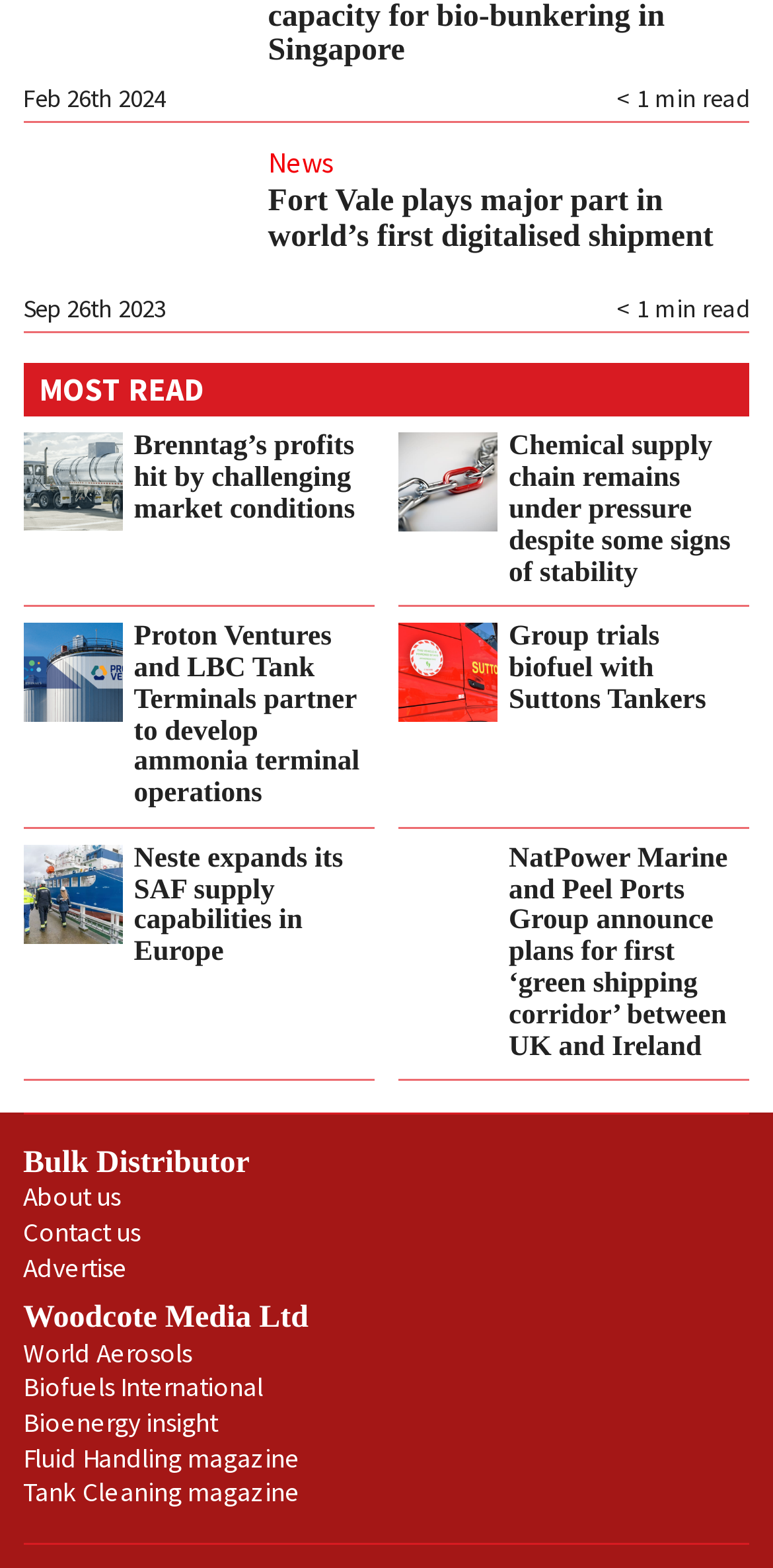Show the bounding box coordinates of the region that should be clicked to follow the instruction: "Learn more about Brenntag’s profits."

[0.173, 0.275, 0.459, 0.335]